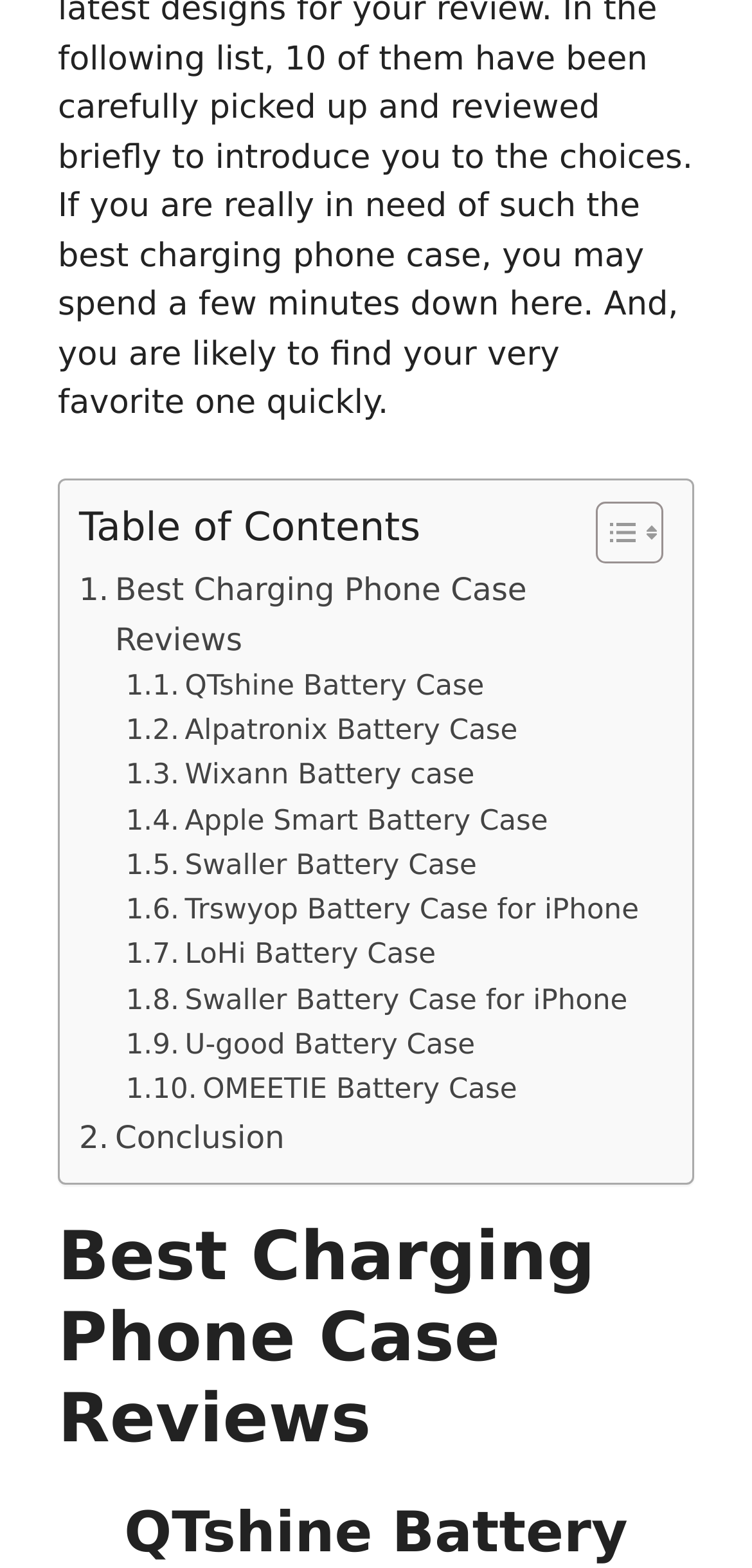What is the last battery case option listed? Analyze the screenshot and reply with just one word or a short phrase.

OMEETIE Battery Case